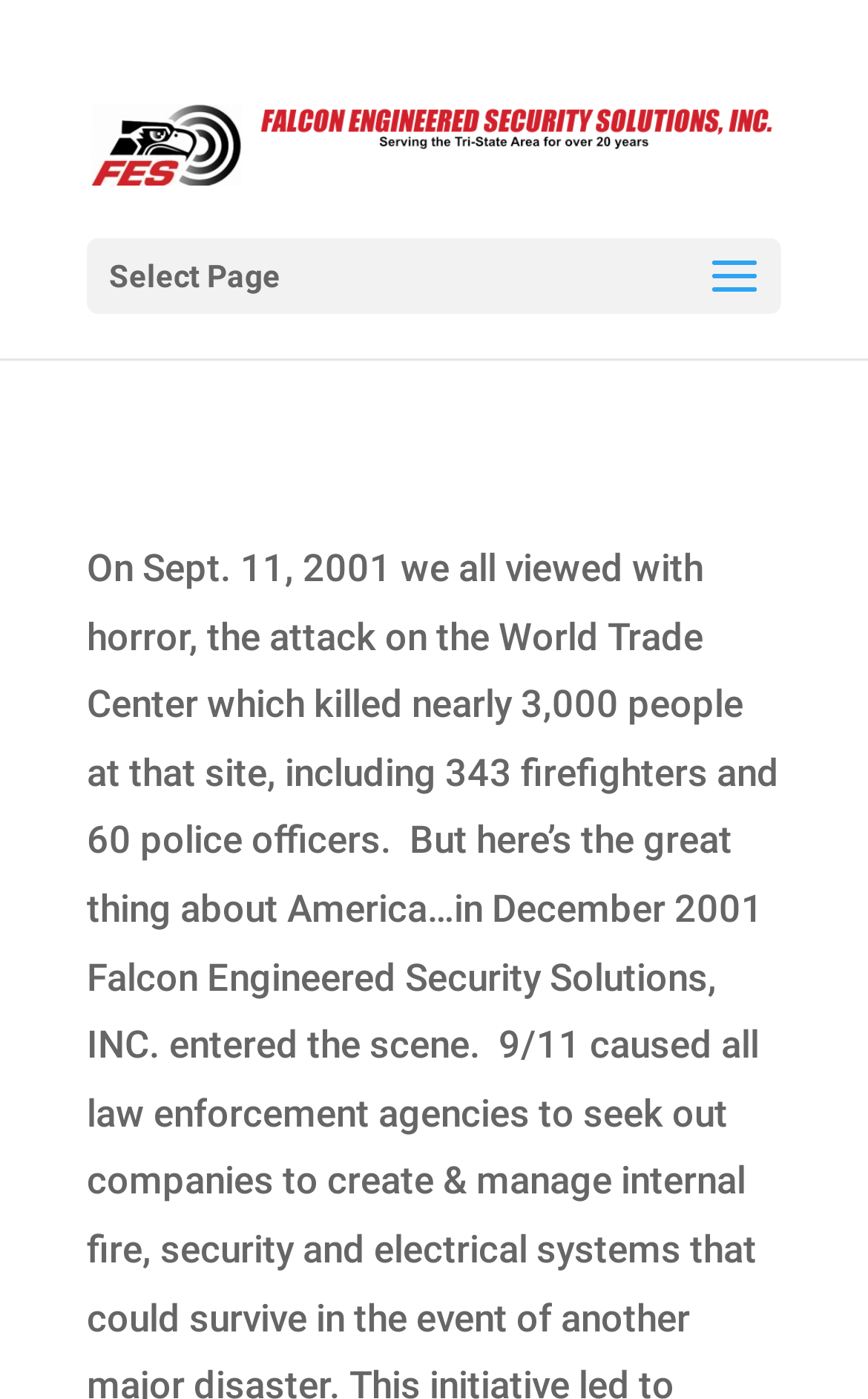Given the element description, predict the bounding box coordinates in the format (top-left x, top-left y, bottom-right x, bottom-right y), using floating point numbers between 0 and 1: Search

None